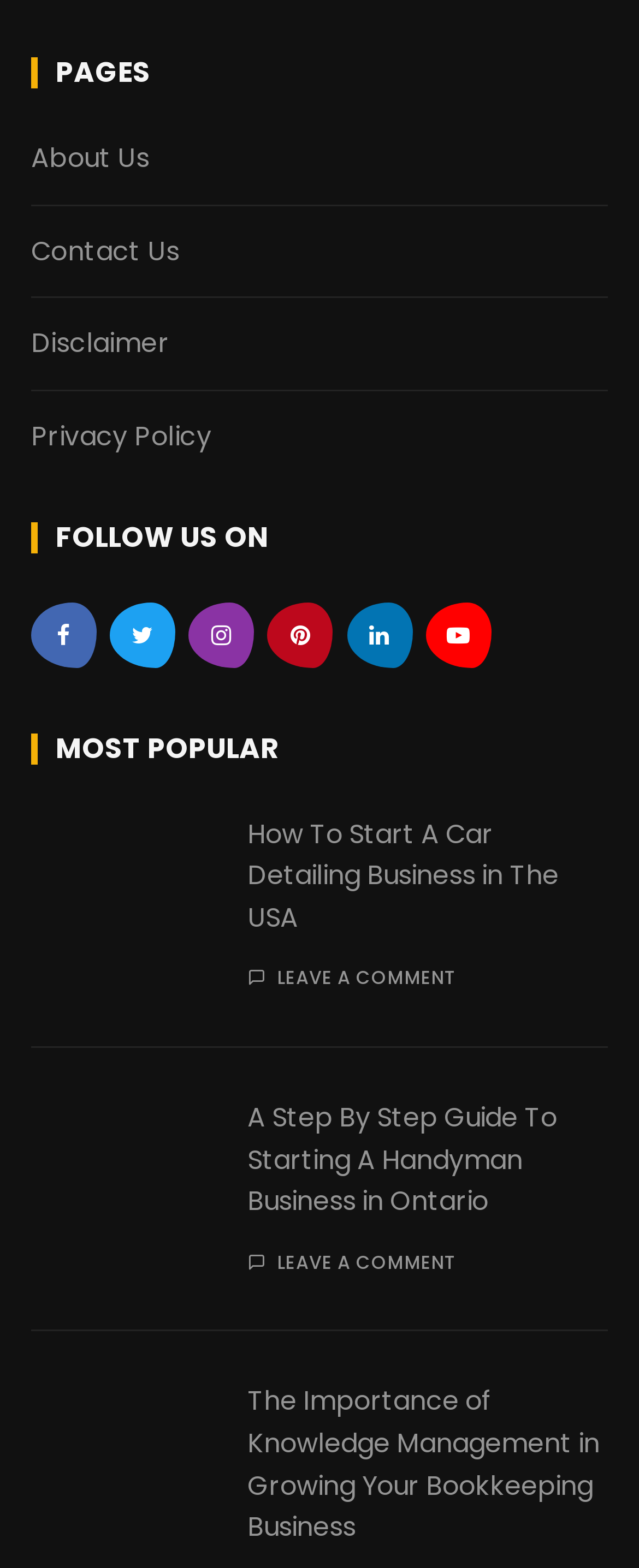Bounding box coordinates should be provided in the format (top-left x, top-left y, bottom-right x, bottom-right y) with all values between 0 and 1. Identify the bounding box for this UI element: Contact Us

[0.048, 0.148, 0.281, 0.172]